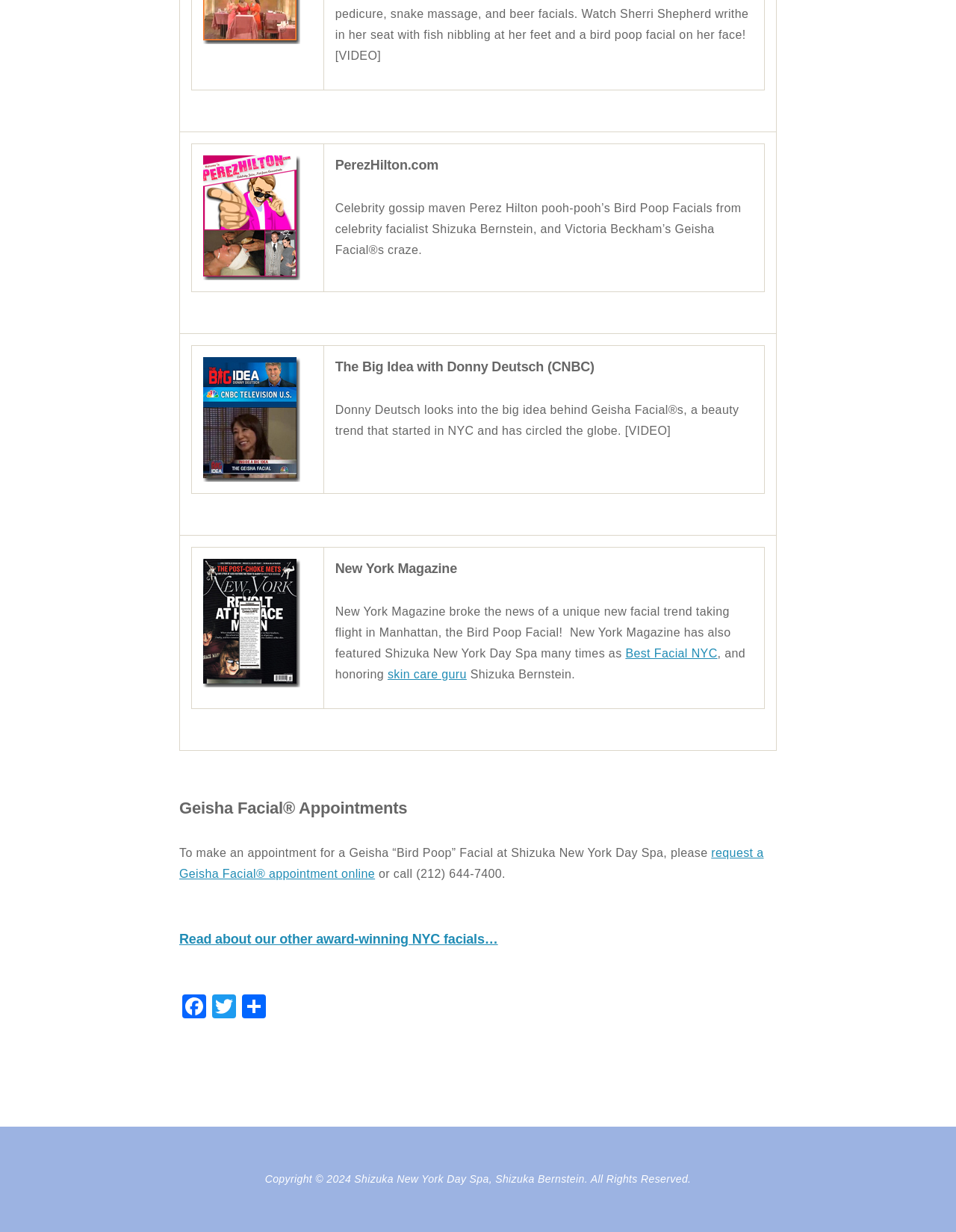Determine the bounding box coordinates of the element's region needed to click to follow the instruction: "Request a Geisha Facial appointment online". Provide these coordinates as four float numbers between 0 and 1, formatted as [left, top, right, bottom].

[0.188, 0.687, 0.799, 0.714]